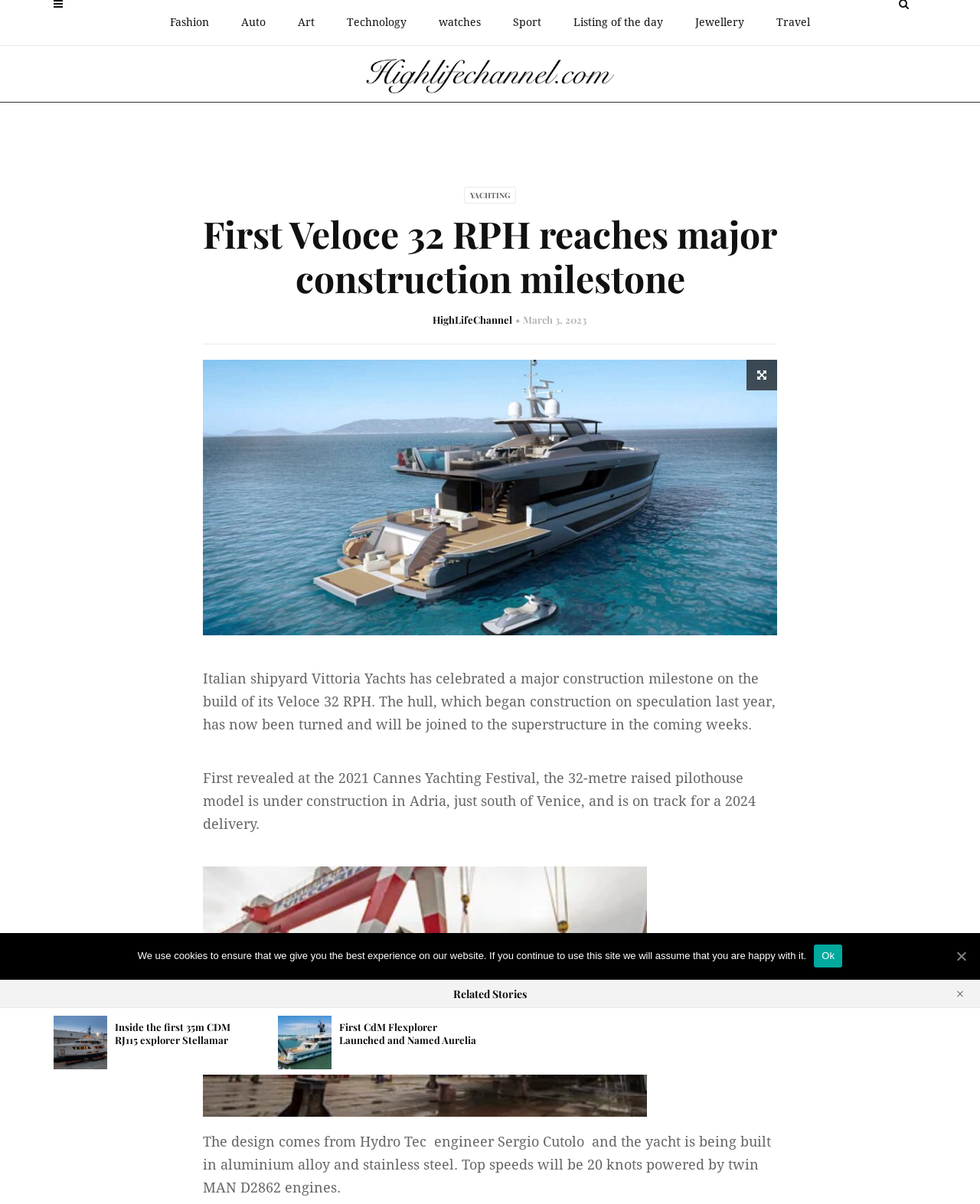What is the expected delivery year of the Veloce 32 RPH?
Please use the image to deliver a detailed and complete answer.

According to the webpage, 'the 32-metre raised pilothouse model is under construction in Adria, just south of Venice, and is on track for a 2024 delivery', indicating that the expected delivery year of the Veloce 32 RPH is 2024.